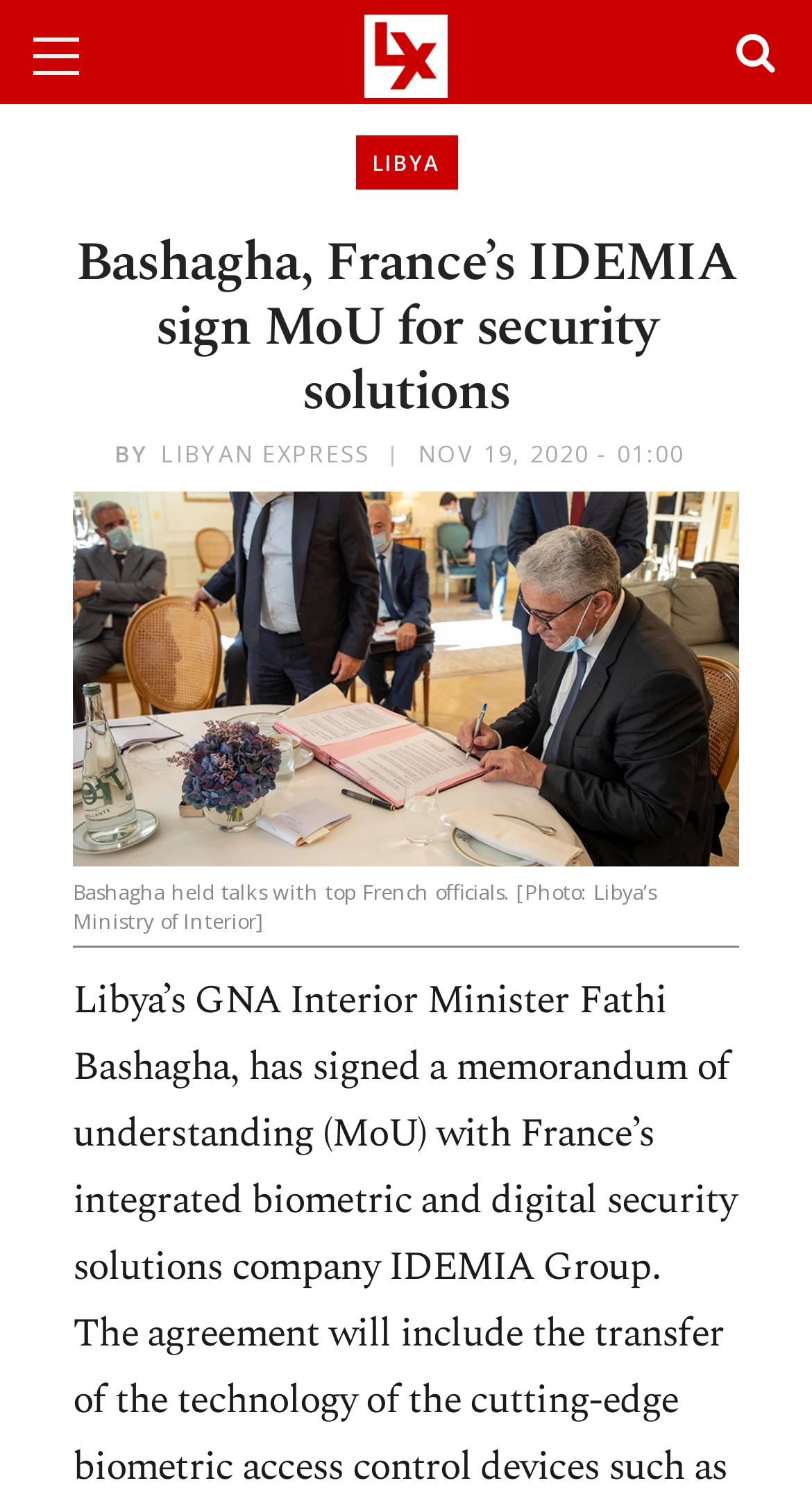What is the company that signed the MoU with Fathi Bashagha?
Give a single word or phrase answer based on the content of the image.

IDEMIA Group